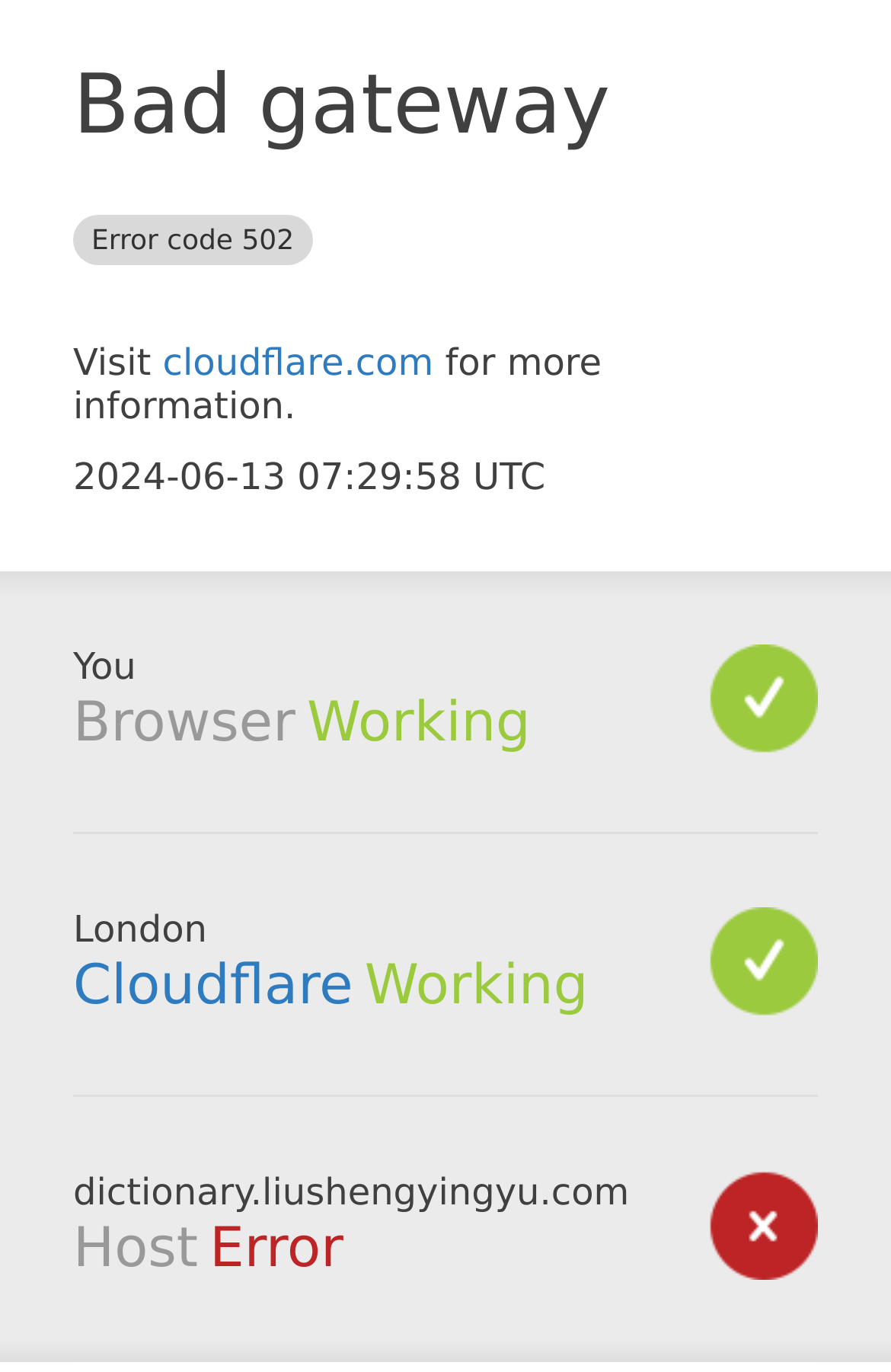Given the element description Cloudflare, predict the bounding box coordinates for the UI element in the webpage screenshot. The format should be (top-left x, top-left y, bottom-right x, bottom-right y), and the values should be between 0 and 1.

[0.082, 0.695, 0.396, 0.742]